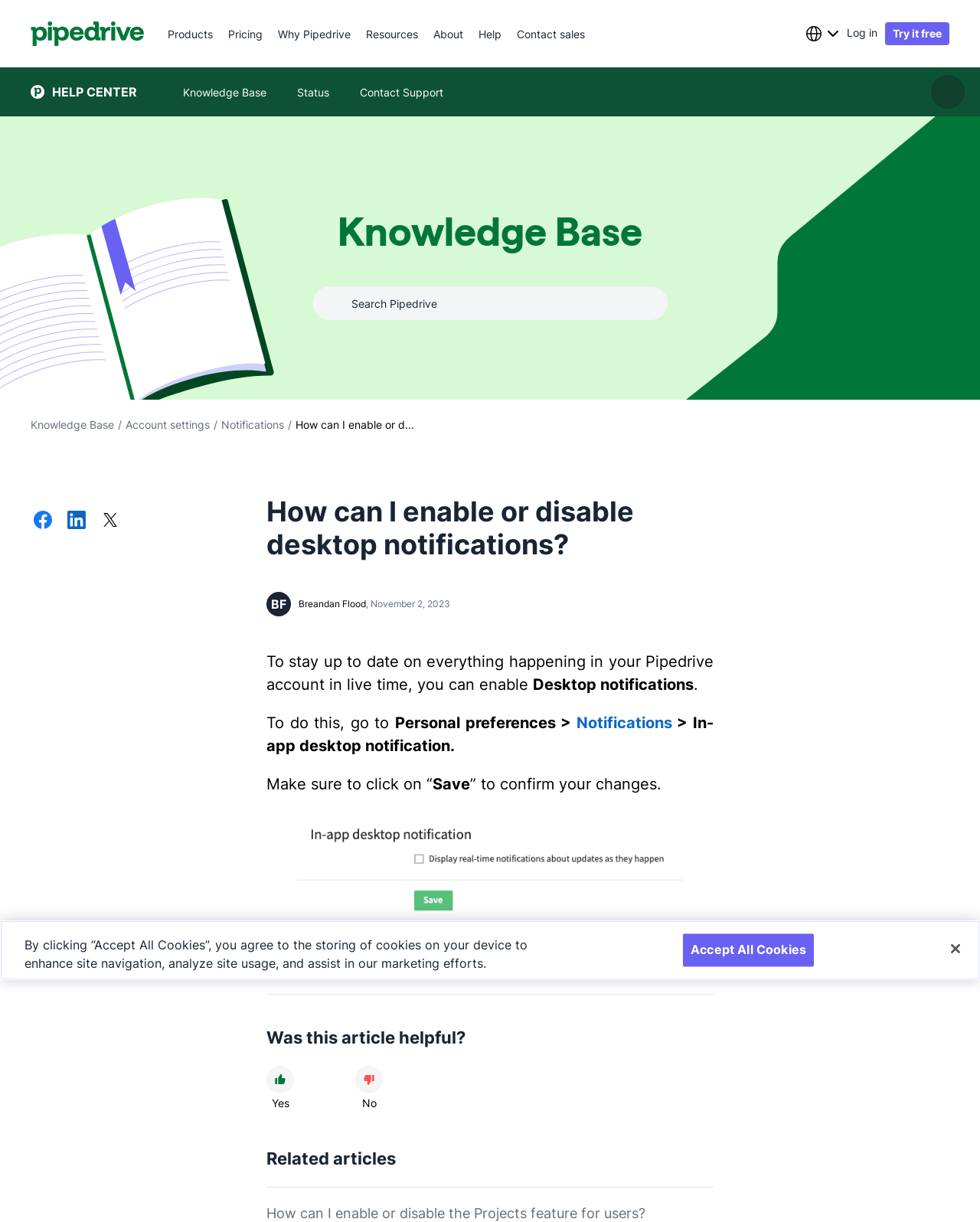Find the bounding box coordinates for the UI element that matches this description: "Status".

[0.288, 0.055, 0.352, 0.095]